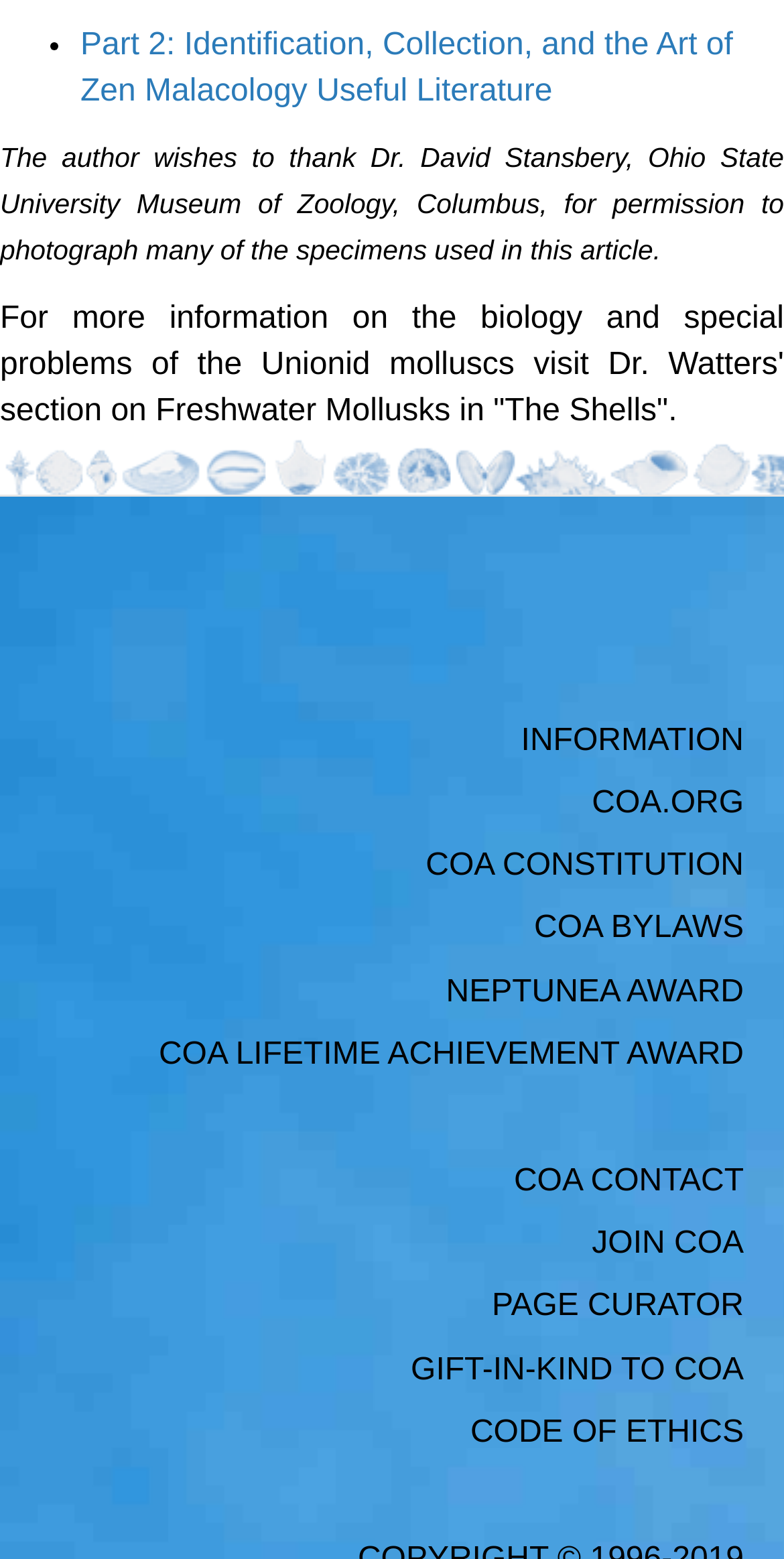Please find the bounding box coordinates of the section that needs to be clicked to achieve this instruction: "Read more about COA".

[0.755, 0.504, 0.949, 0.526]